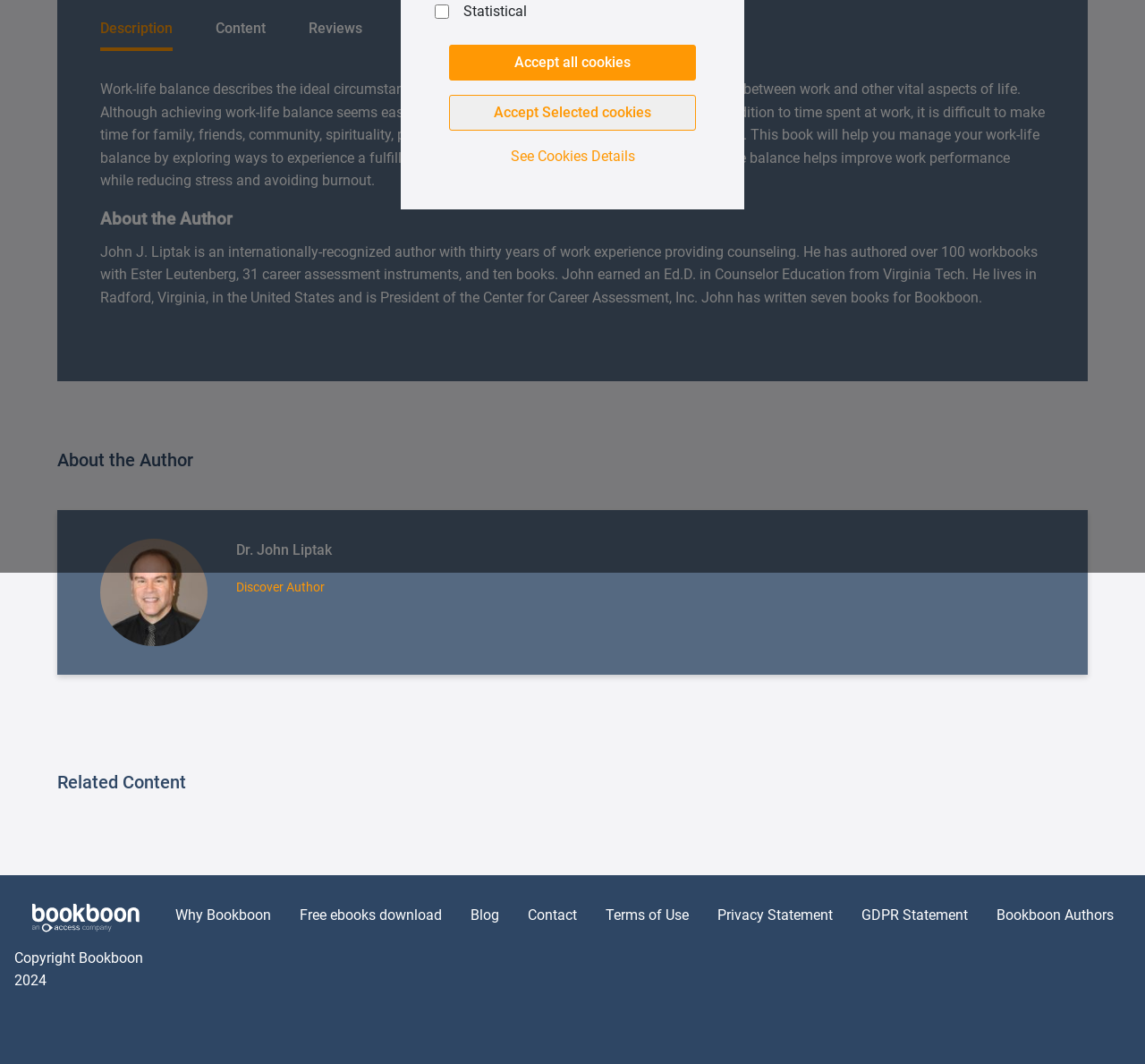For the element described, predict the bounding box coordinates as (top-left x, top-left y, bottom-right x, bottom-right y). All values should be between 0 and 1. Element description: Terms of Use

[0.529, 0.852, 0.601, 0.868]